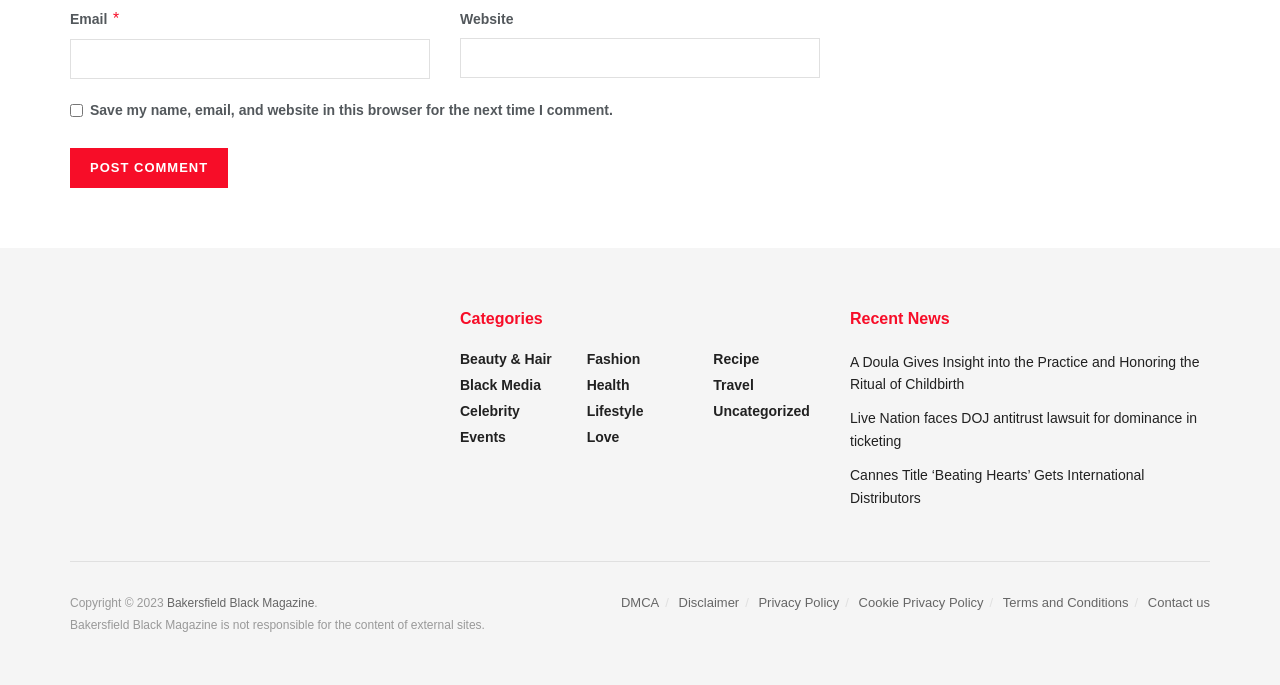Find the bounding box of the UI element described as follows: "Travel".

[0.557, 0.544, 0.589, 0.567]